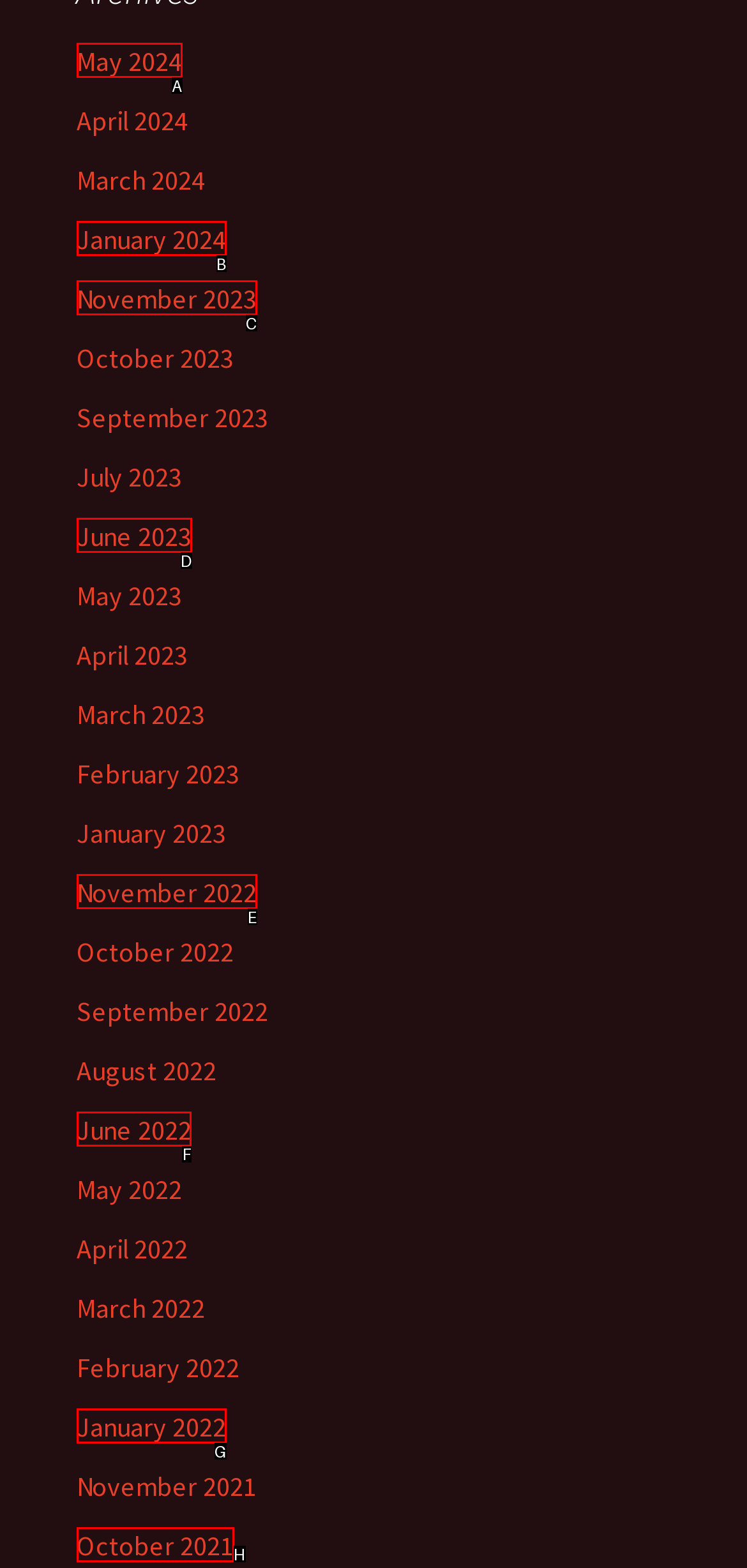Please indicate which option's letter corresponds to the task: browse June 2022 by examining the highlighted elements in the screenshot.

F